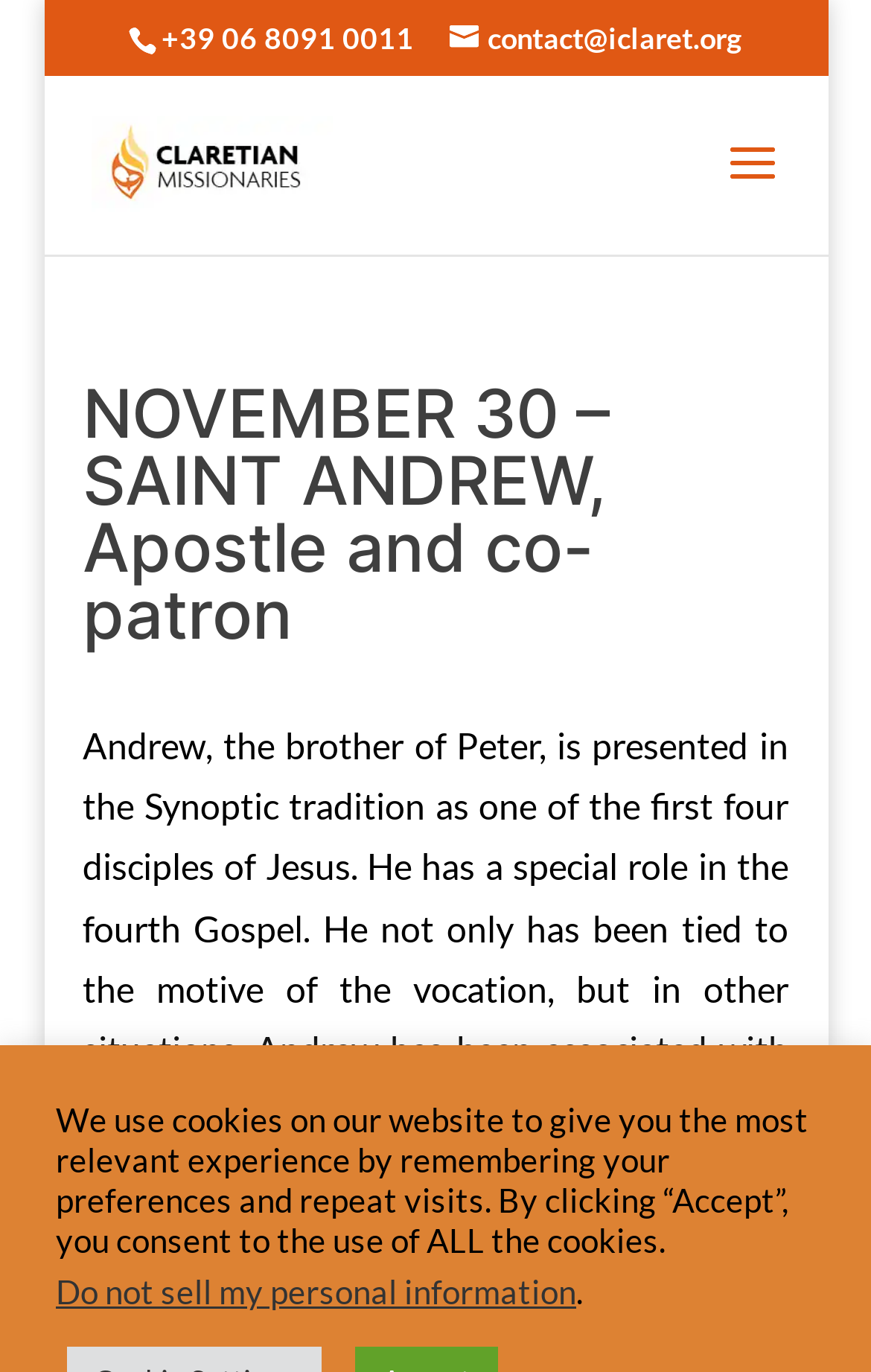What is the relationship between Andrew and Peter?
Look at the screenshot and provide an in-depth answer.

I found the answer by reading the StaticText element with the bounding box coordinates [0.095, 0.527, 0.905, 0.824], which contains the text 'Andrew, the brother of Peter, is presented in the Synoptic tradition as one of the first four disciples of Jesus...'.